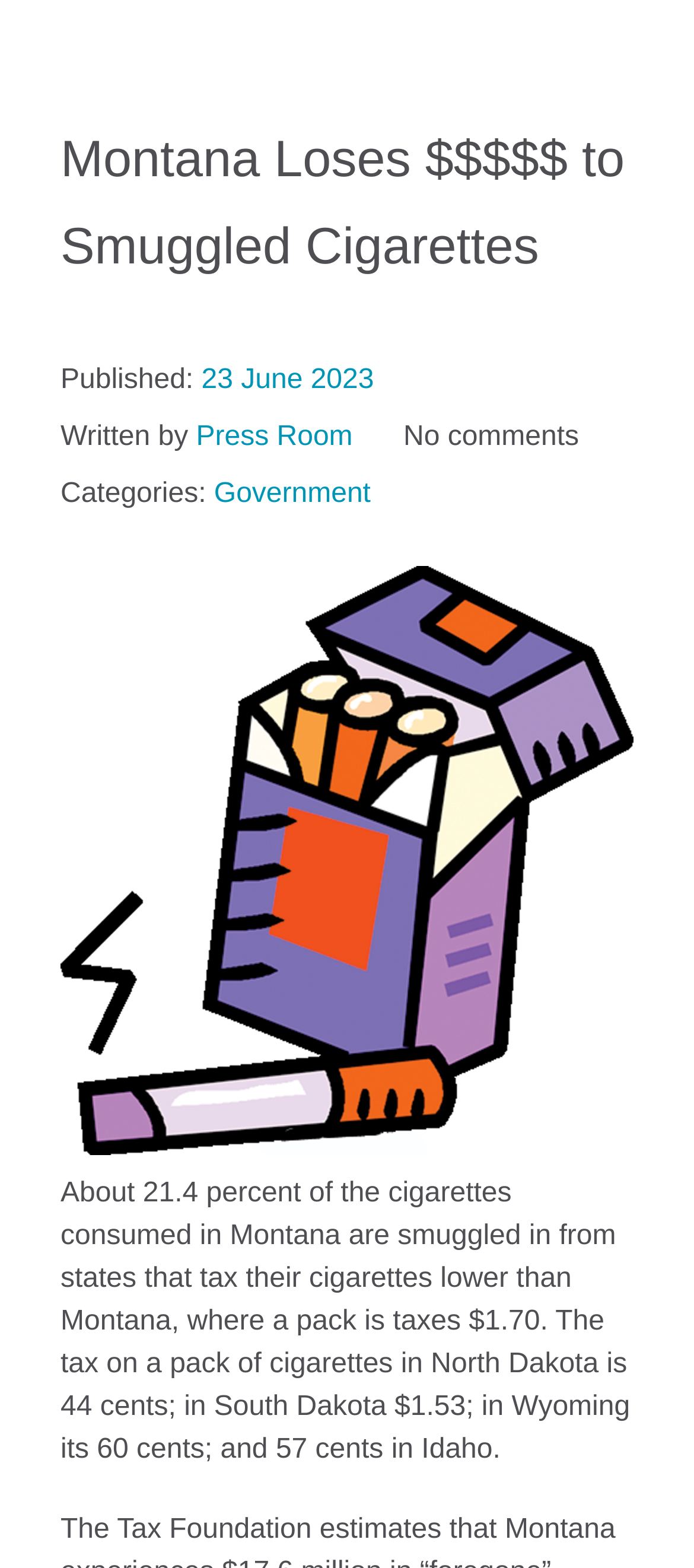Who is the author of the article?
Based on the screenshot, provide a one-word or short-phrase response.

Press Room